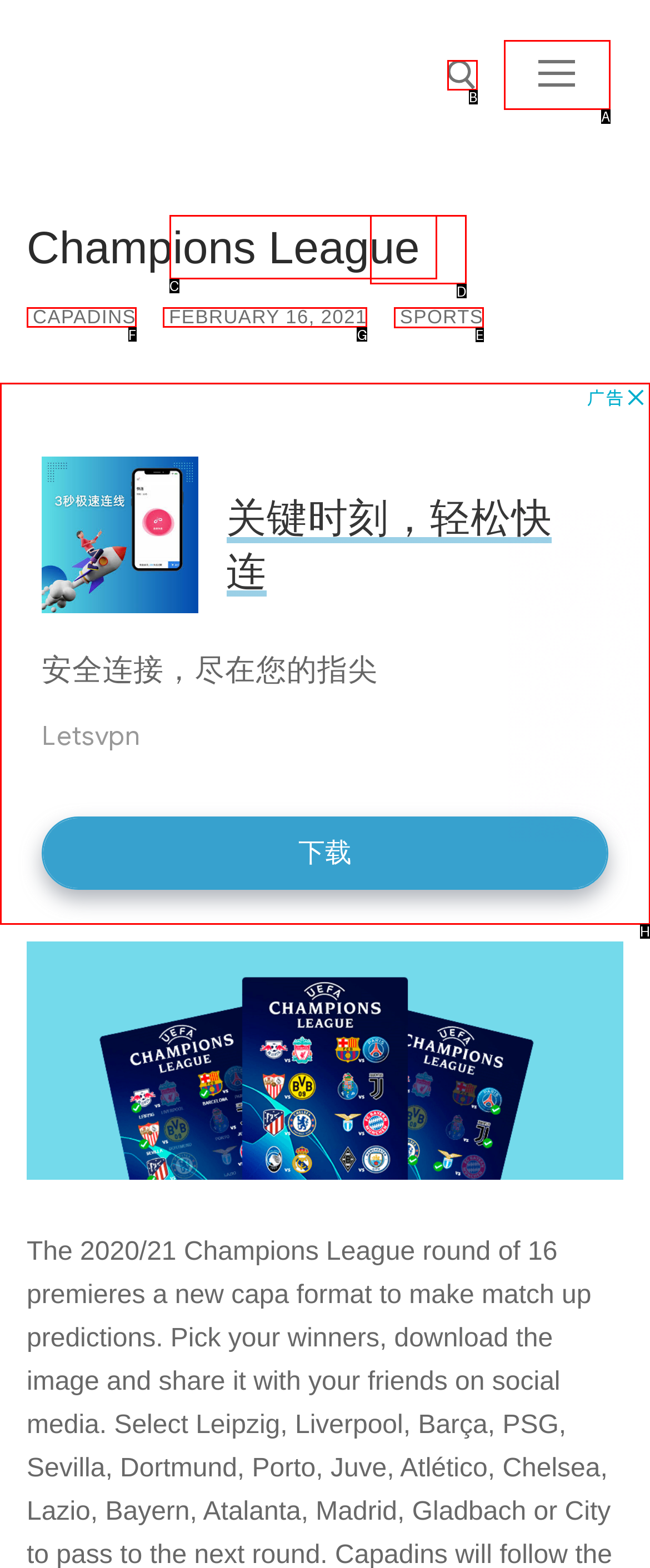Select the correct HTML element to complete the following task: view sports page
Provide the letter of the choice directly from the given options.

E